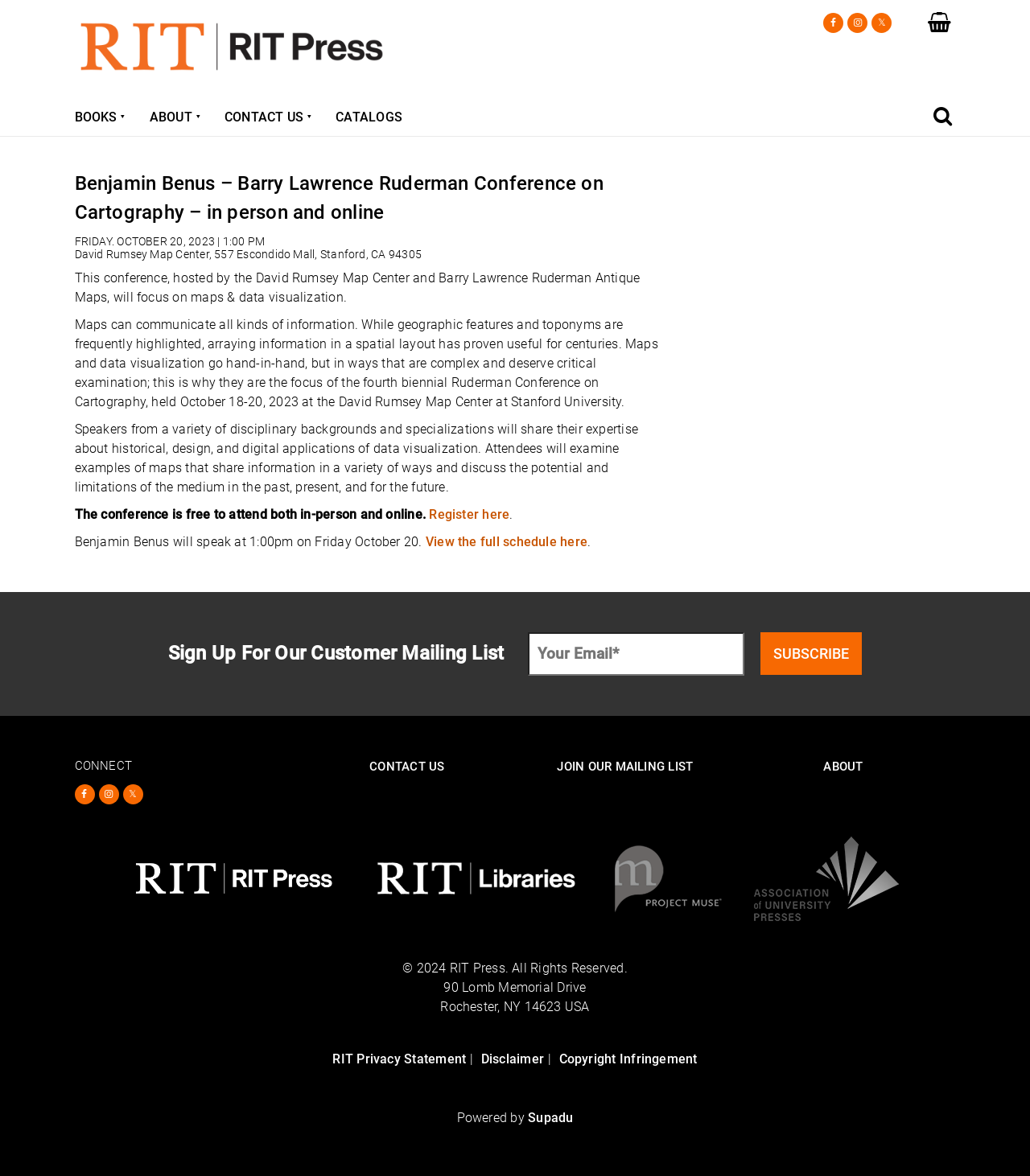What is the speaker's name?
By examining the image, provide a one-word or phrase answer.

Benjamin Benus